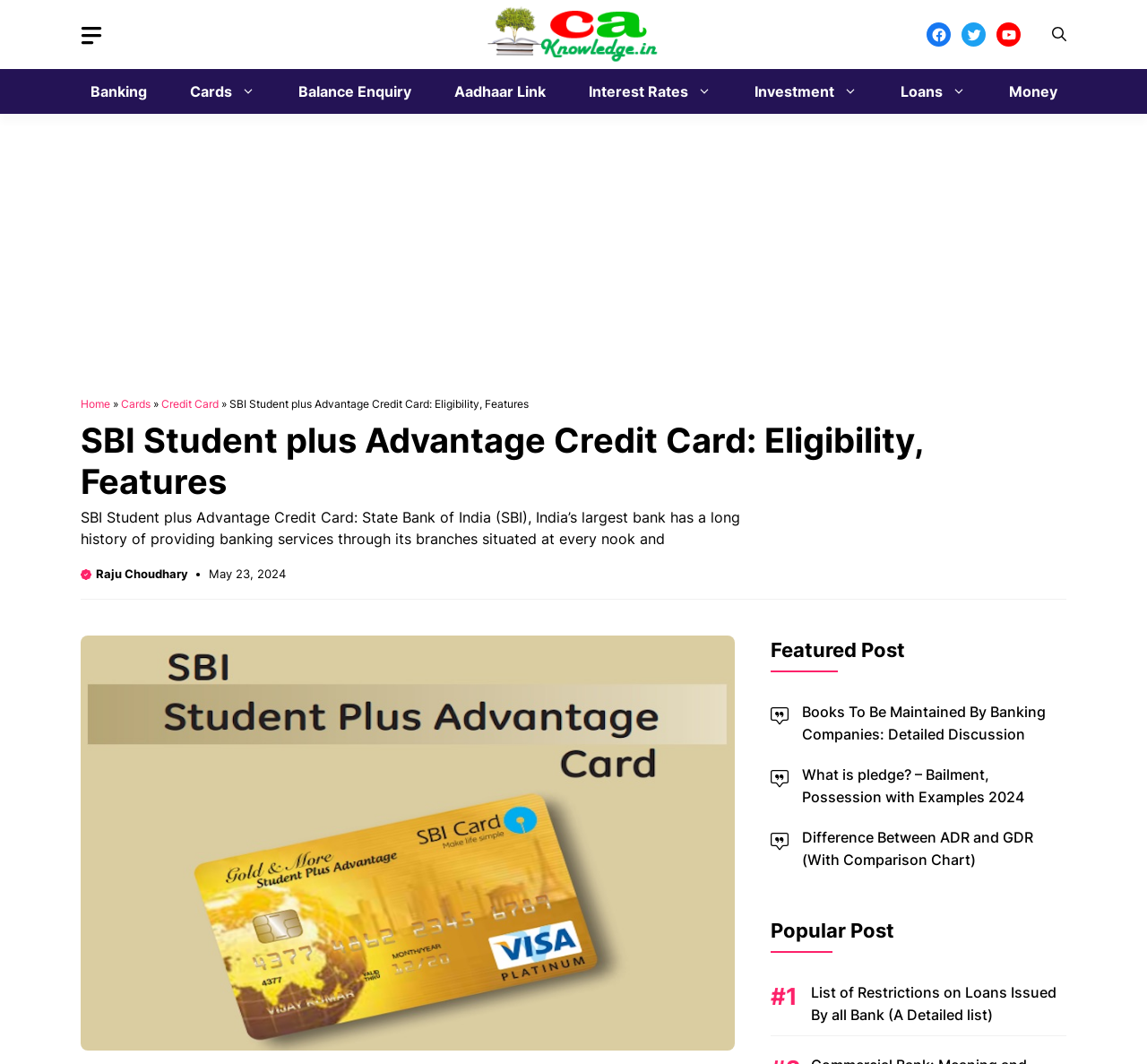What is the name of the author of the article?
Look at the image and respond with a one-word or short-phrase answer.

Raju Choudhary